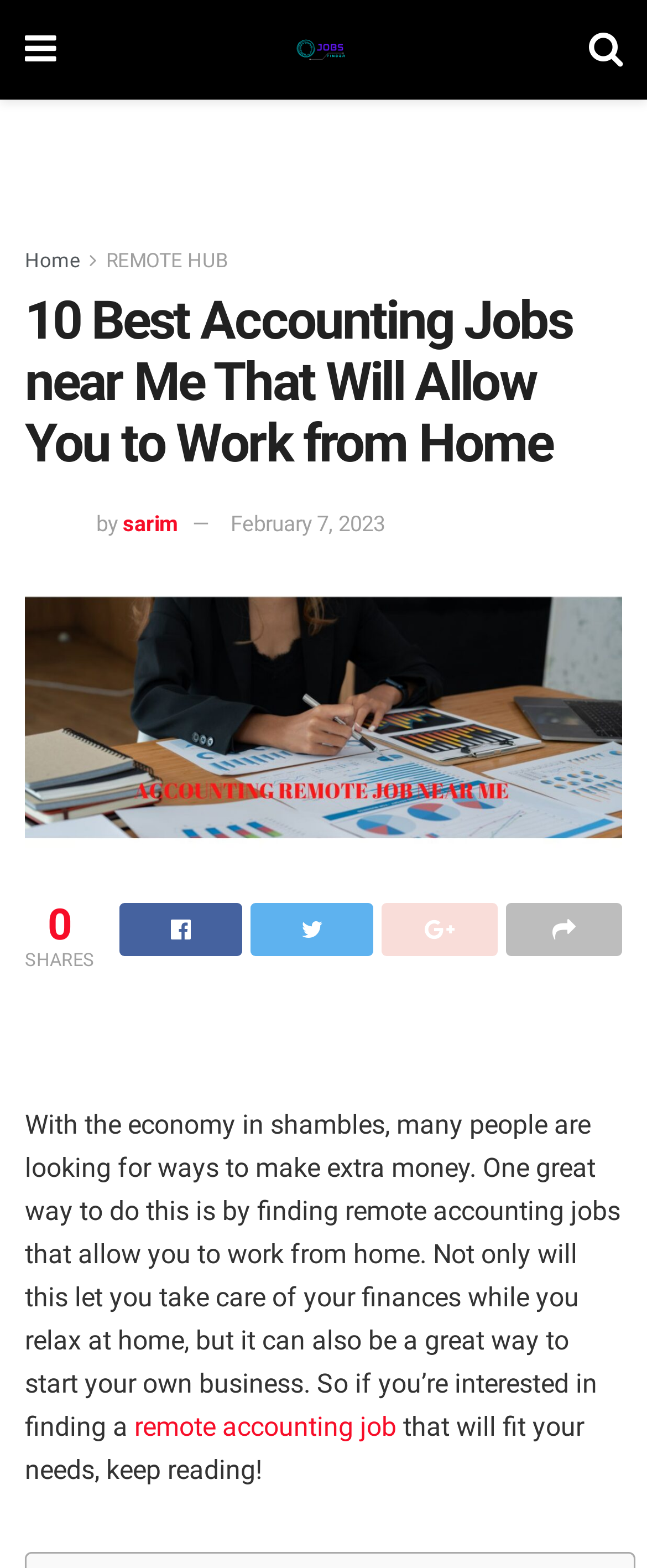What is the topic of the article?
Answer the question with detailed information derived from the image.

I inferred the topic of the article by analyzing the link elements and static text. The link element with the text 'accounting remote job near me' and the static text 'With the economy in shambles, many people are looking for ways to make extra money. One great way to do this is by finding remote accounting jobs...' suggest that the article is about remote accounting jobs.